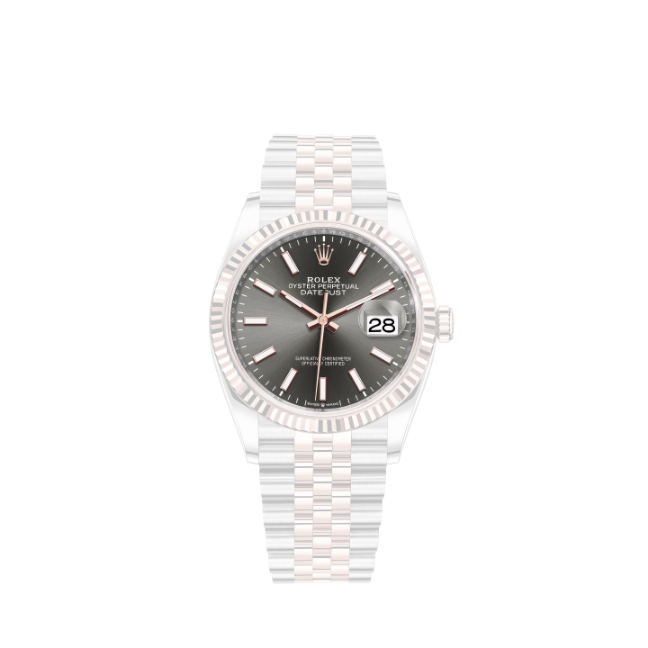Where is the date function located on the watch?
Using the visual information from the image, give a one-word or short-phrase answer.

Three o'clock position